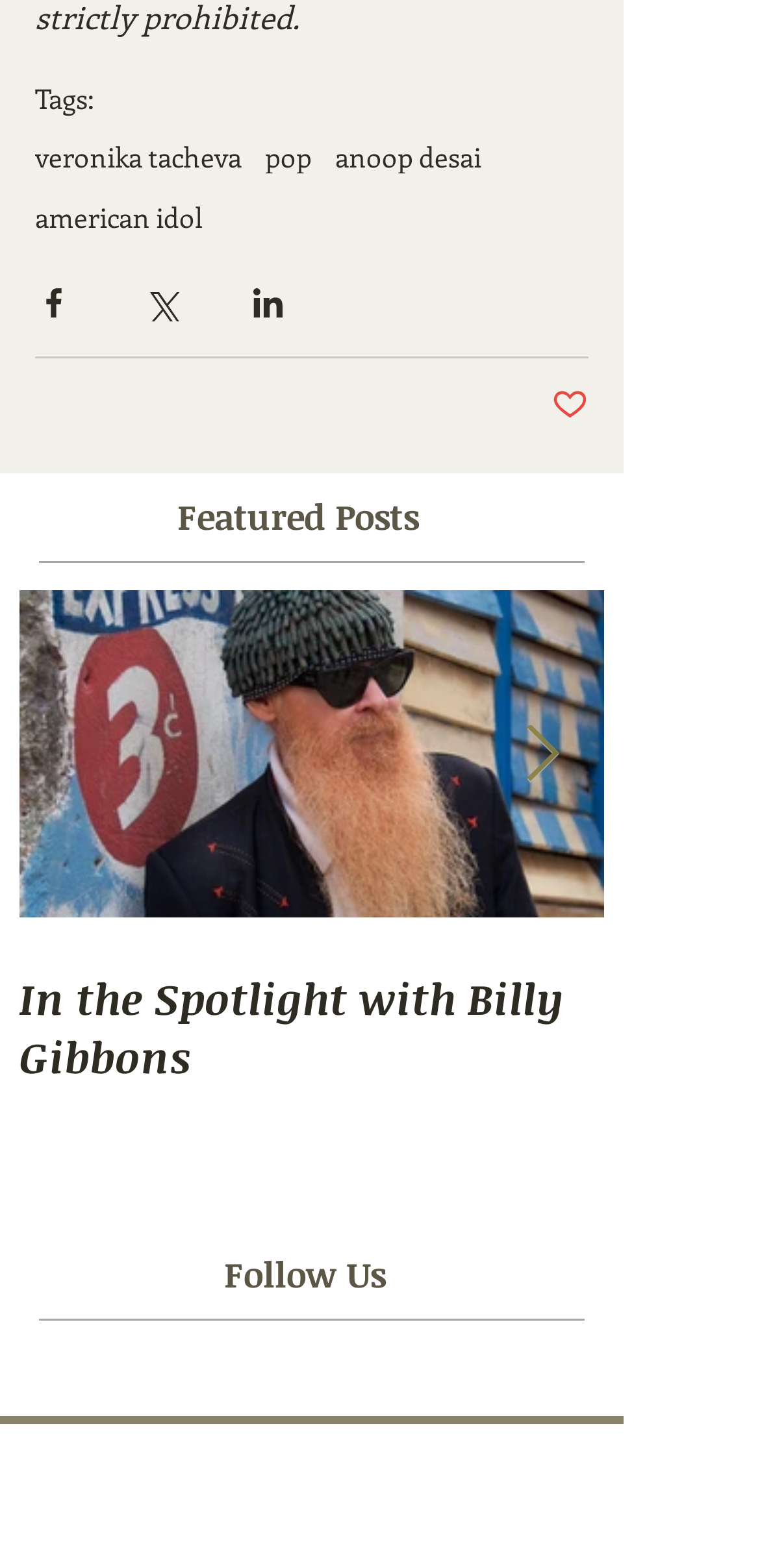Please identify the bounding box coordinates of the element's region that should be clicked to execute the following instruction: "Share via Facebook". The bounding box coordinates must be four float numbers between 0 and 1, i.e., [left, top, right, bottom].

[0.046, 0.182, 0.095, 0.205]